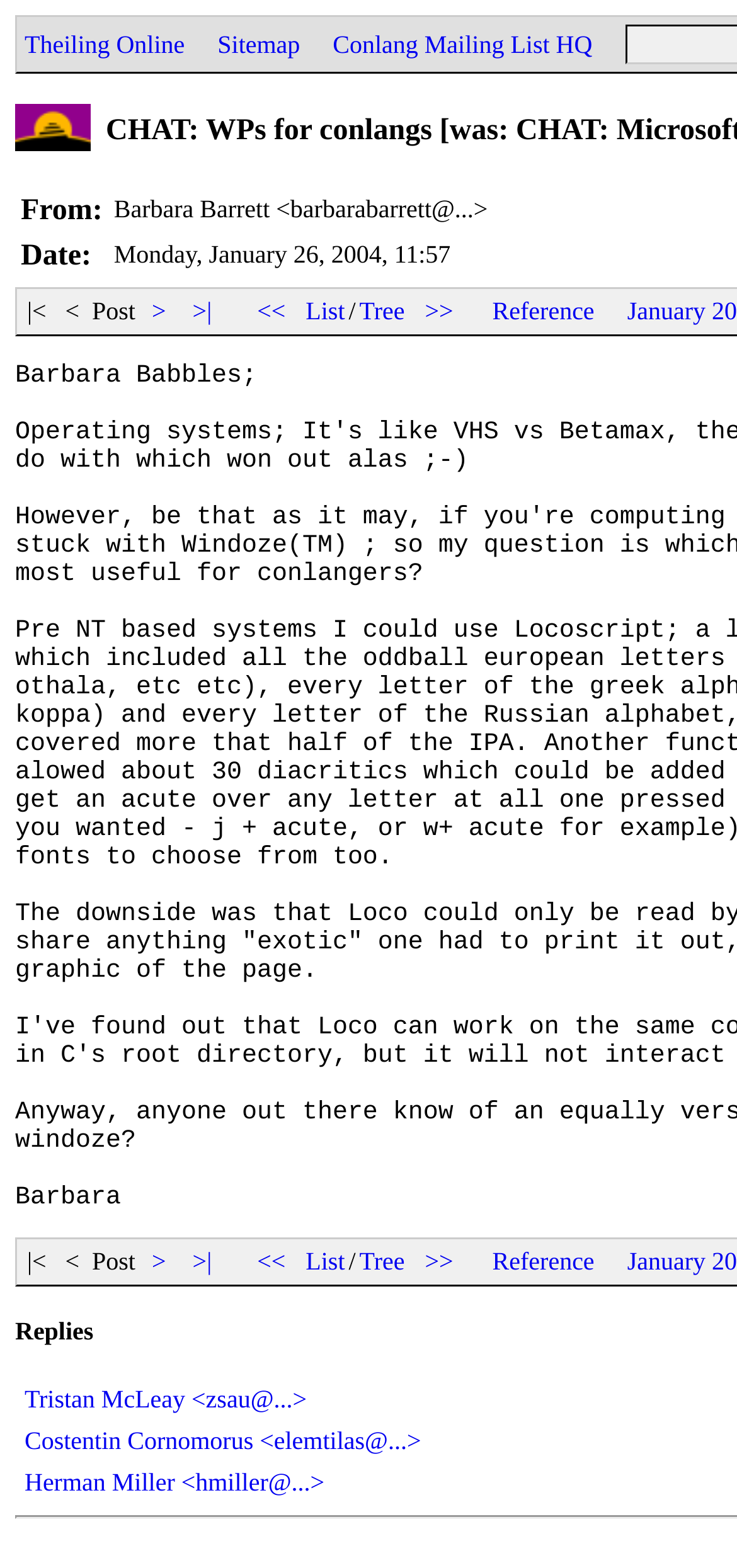Please identify the bounding box coordinates of the element I should click to complete this instruction: 'go to the twentieth link'. The coordinates should be given as four float numbers between 0 and 1, like this: [left, top, right, bottom].

None